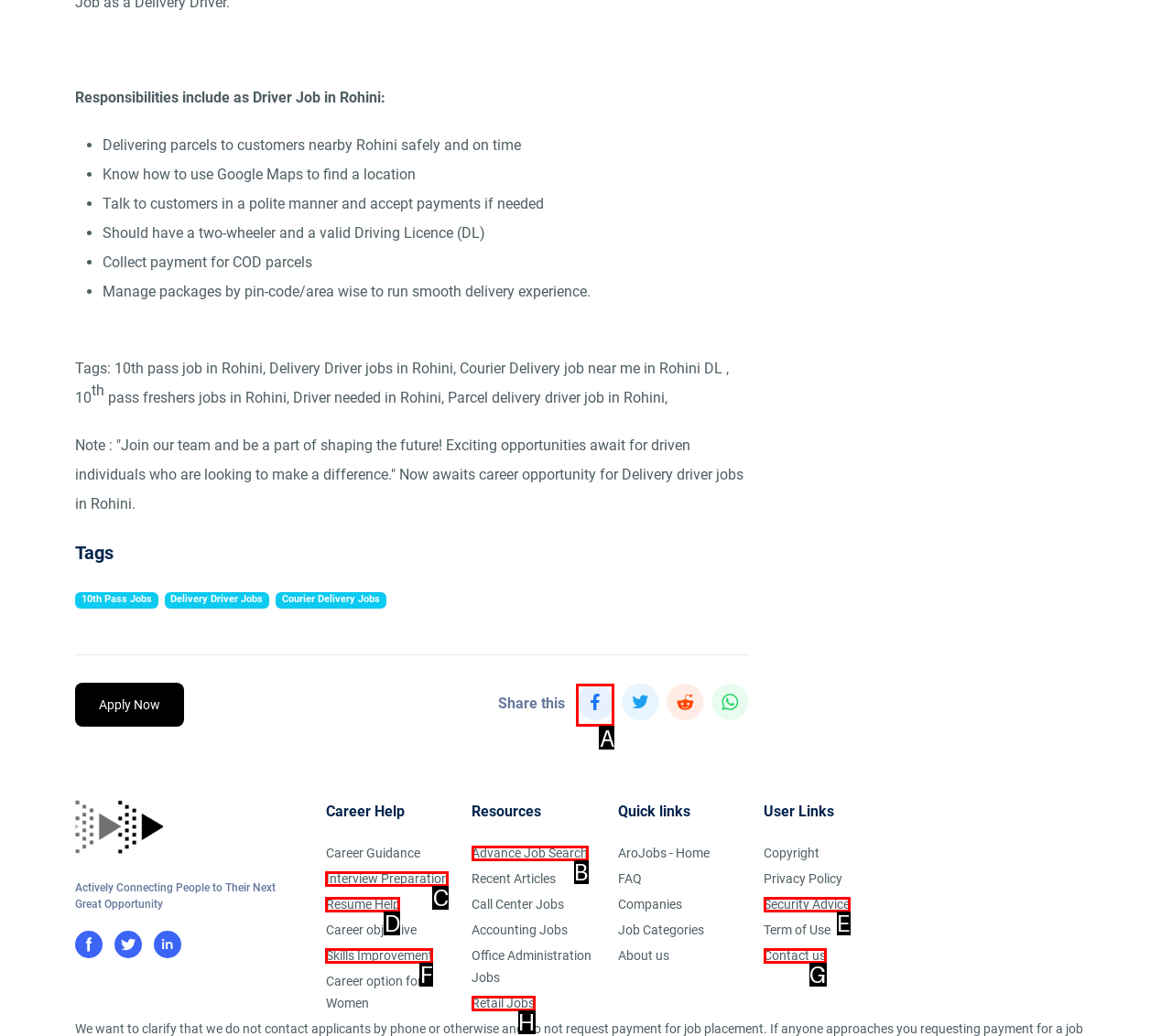Indicate the HTML element to be clicked to accomplish this task: Share this job on Facebook Respond using the letter of the correct option.

A